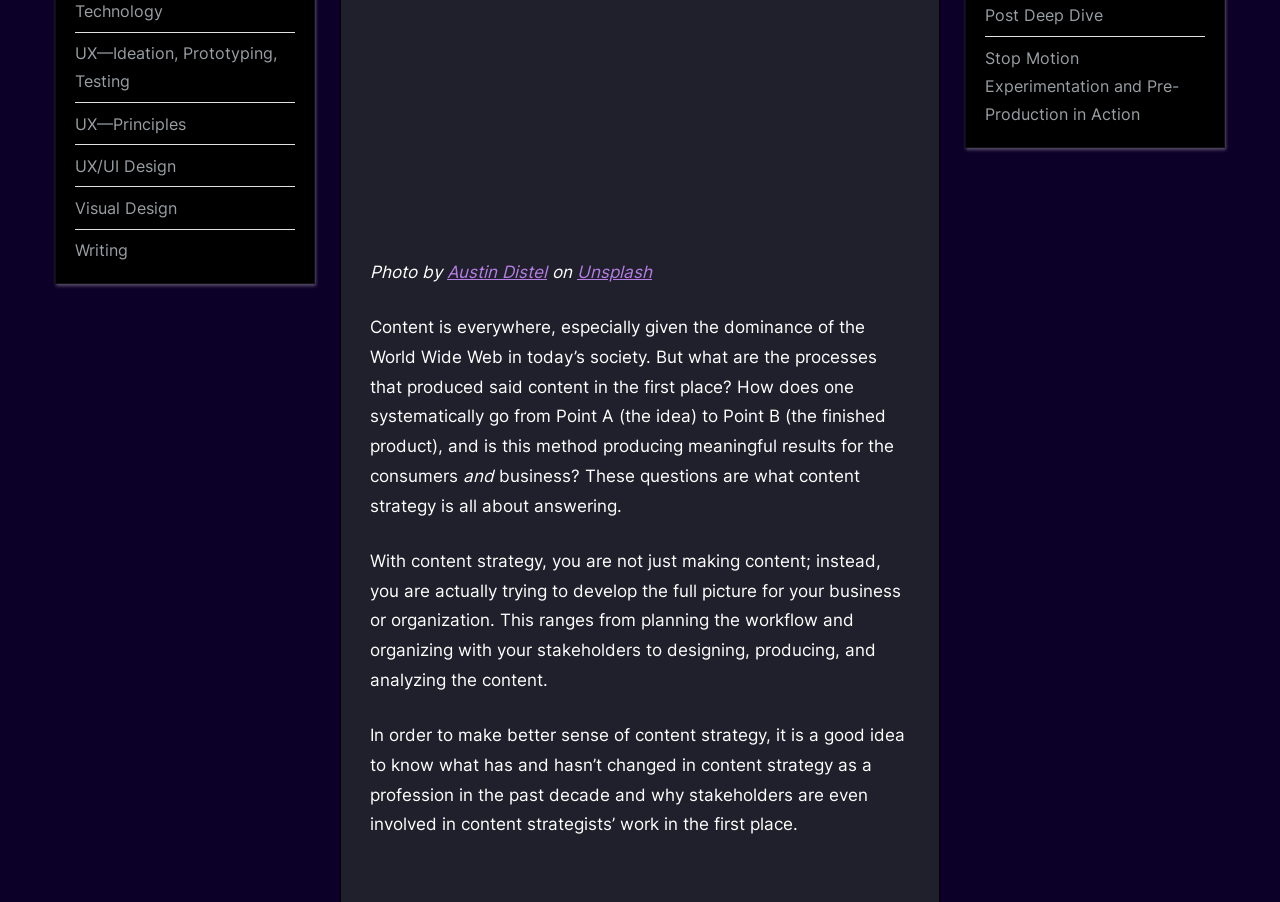Provide the bounding box coordinates in the format (top-left x, top-left y, bottom-right x, bottom-right y). All values are floating point numbers between 0 and 1. Determine the bounding box coordinate of the UI element described as: UX—Ideation, Prototyping, Testing

[0.059, 0.048, 0.216, 0.101]